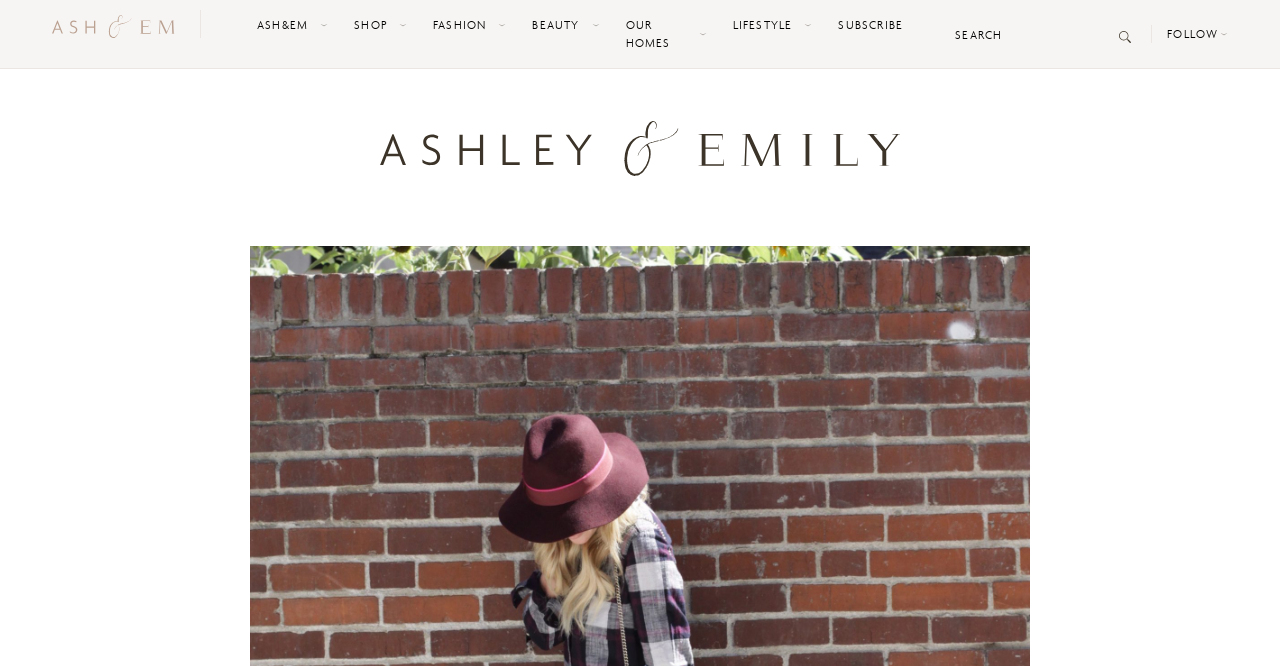Identify the bounding box coordinates for the element you need to click to achieve the following task: "click on the search button". The coordinates must be four float values ranging from 0 to 1, formatted as [left, top, right, bottom].

[0.87, 0.032, 0.889, 0.071]